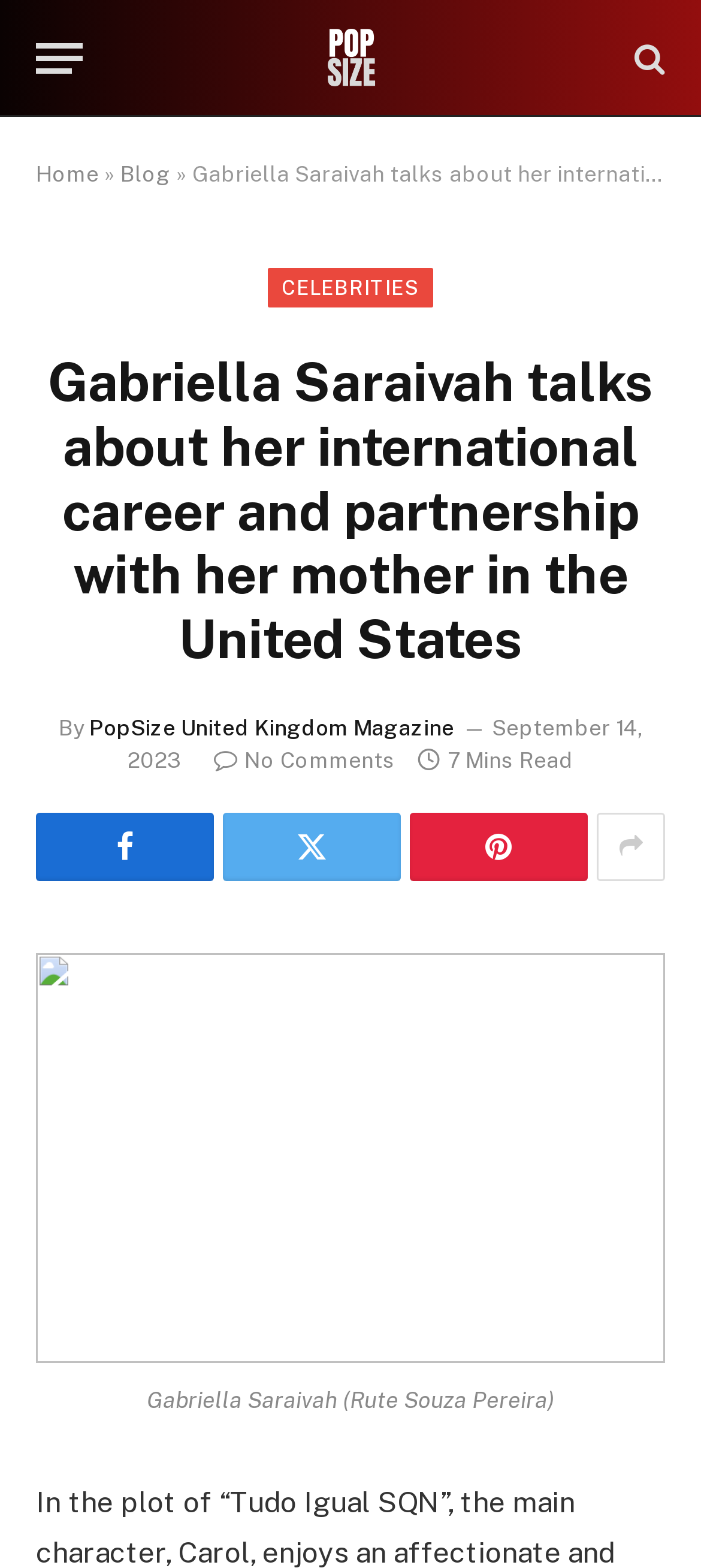Provide the bounding box for the UI element matching this description: "Added option to enable/disable icons".

None